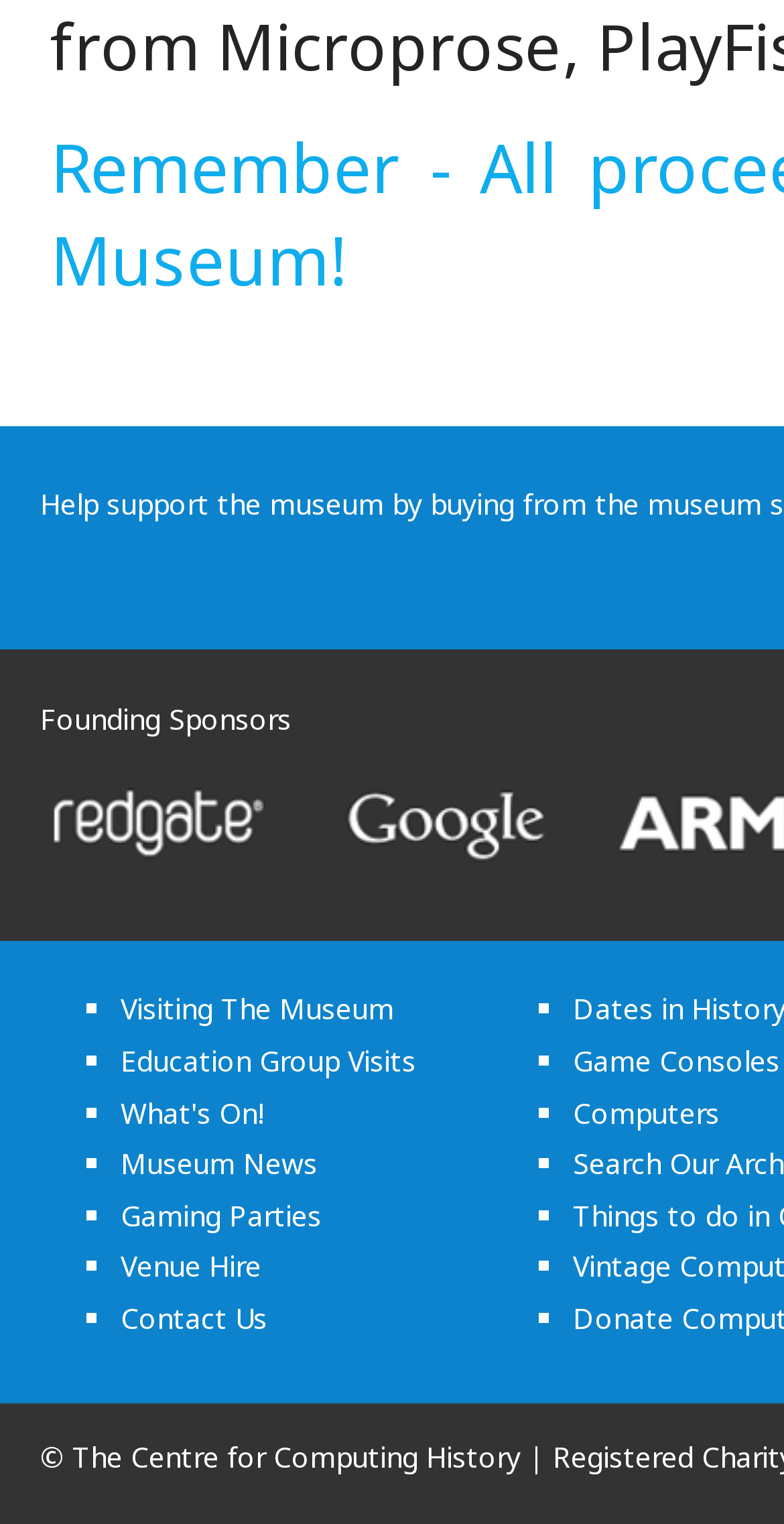Please identify the coordinates of the bounding box that should be clicked to fulfill this instruction: "Learn about 'Game Consoles'".

[0.731, 0.683, 0.995, 0.708]